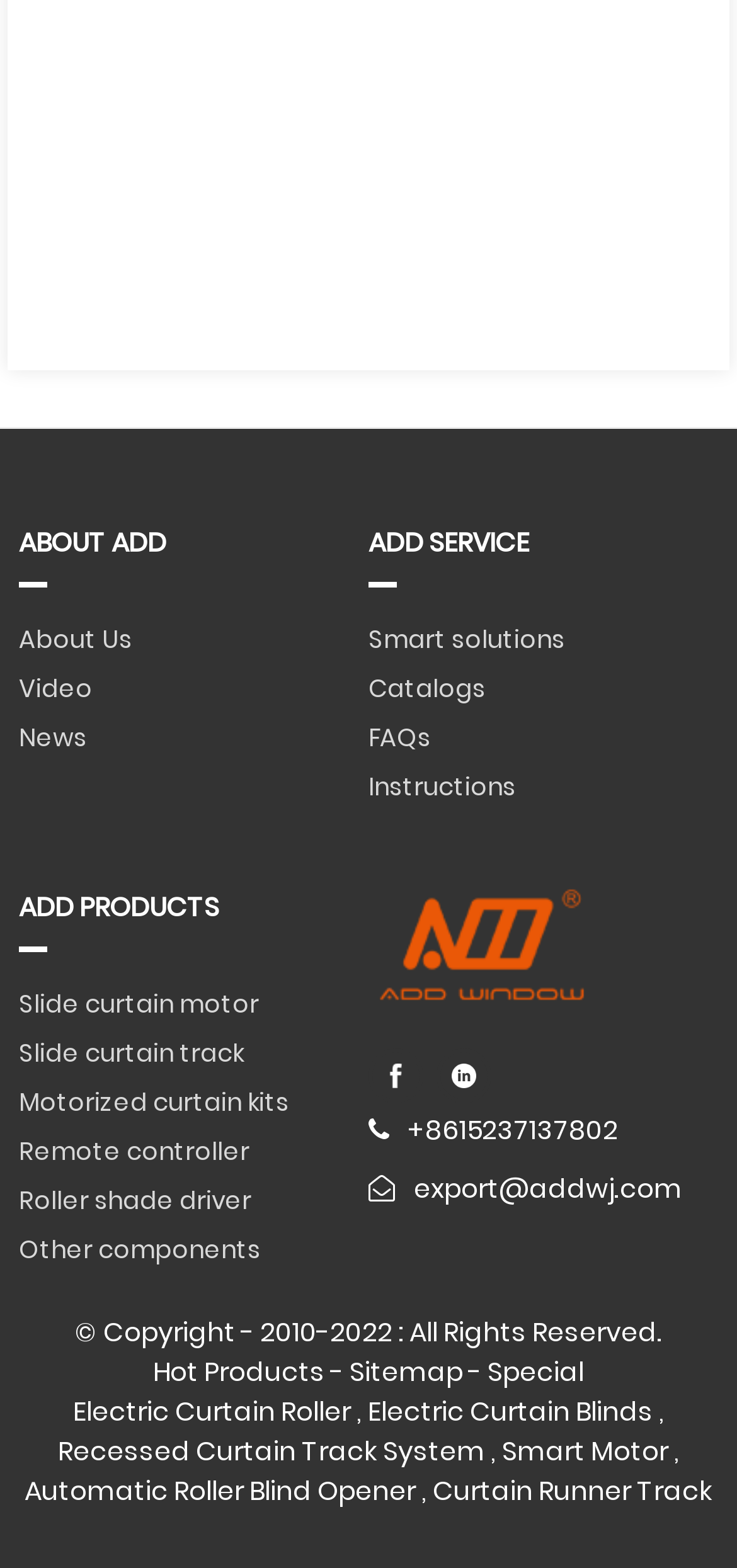What is the copyright period of the website?
Refer to the image and offer an in-depth and detailed answer to the question.

The copyright period of the website is from 2010 to 2022, as stated in the StaticText '© Copyright - 2010-2022 : All Rights Reserved.' at the bottom of the webpage.